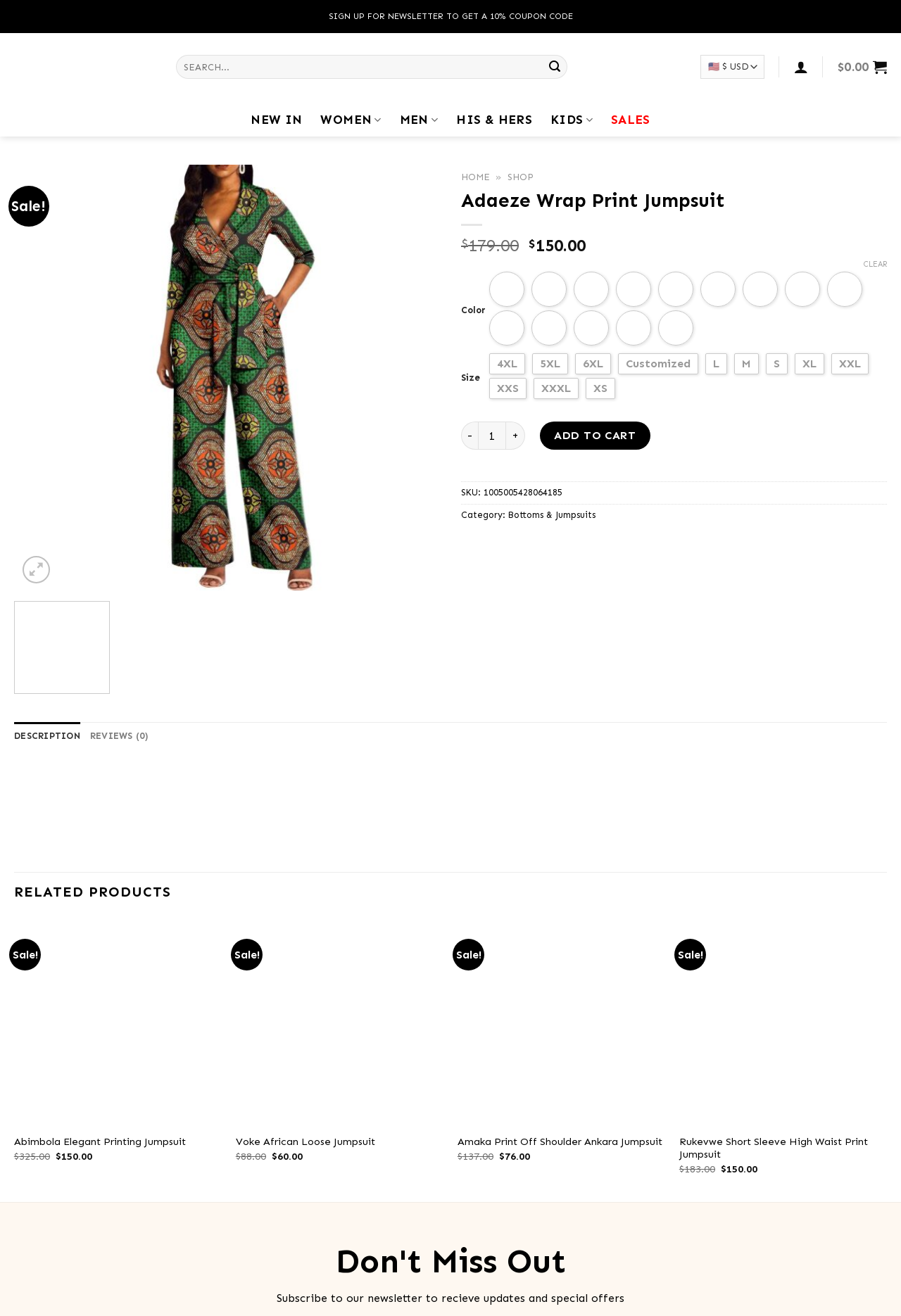What is the SKU of the product?
Can you provide a detailed and comprehensive answer to the question?

The SKU of the product can be found in the static text element on the webpage, which is located below the product description and above the 'ADD TO CART' button. The SKU is '1005005428064185'.